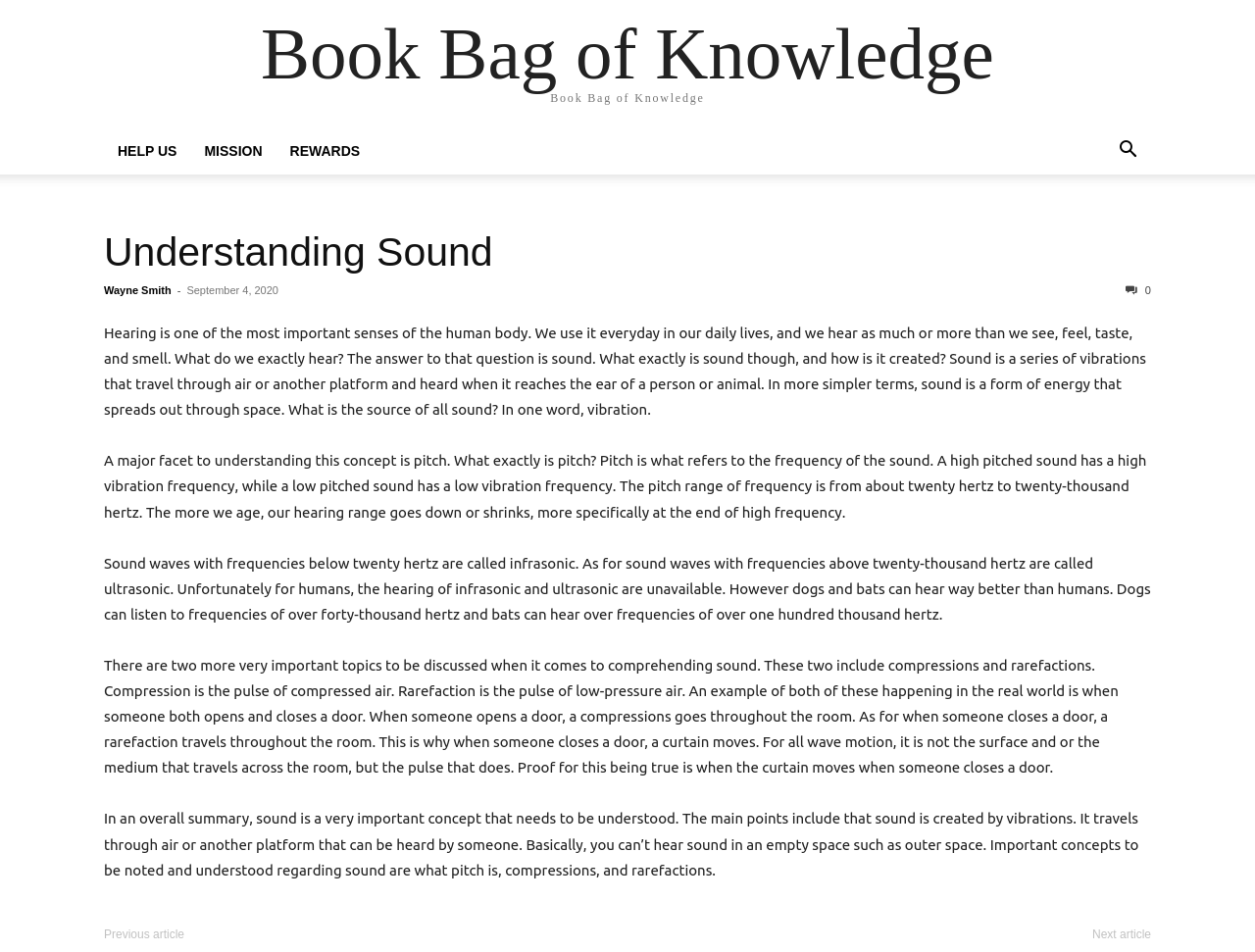Please find the bounding box for the UI component described as follows: "Book Bag of Knowledge".

[0.208, 0.017, 0.792, 0.095]